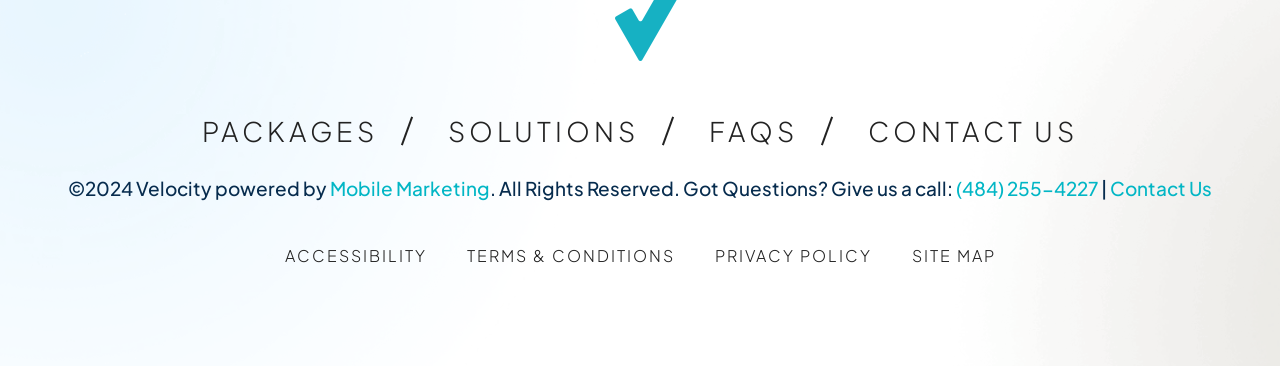What is the phone number to contact?
From the screenshot, provide a brief answer in one word or phrase.

(484) 255-4227